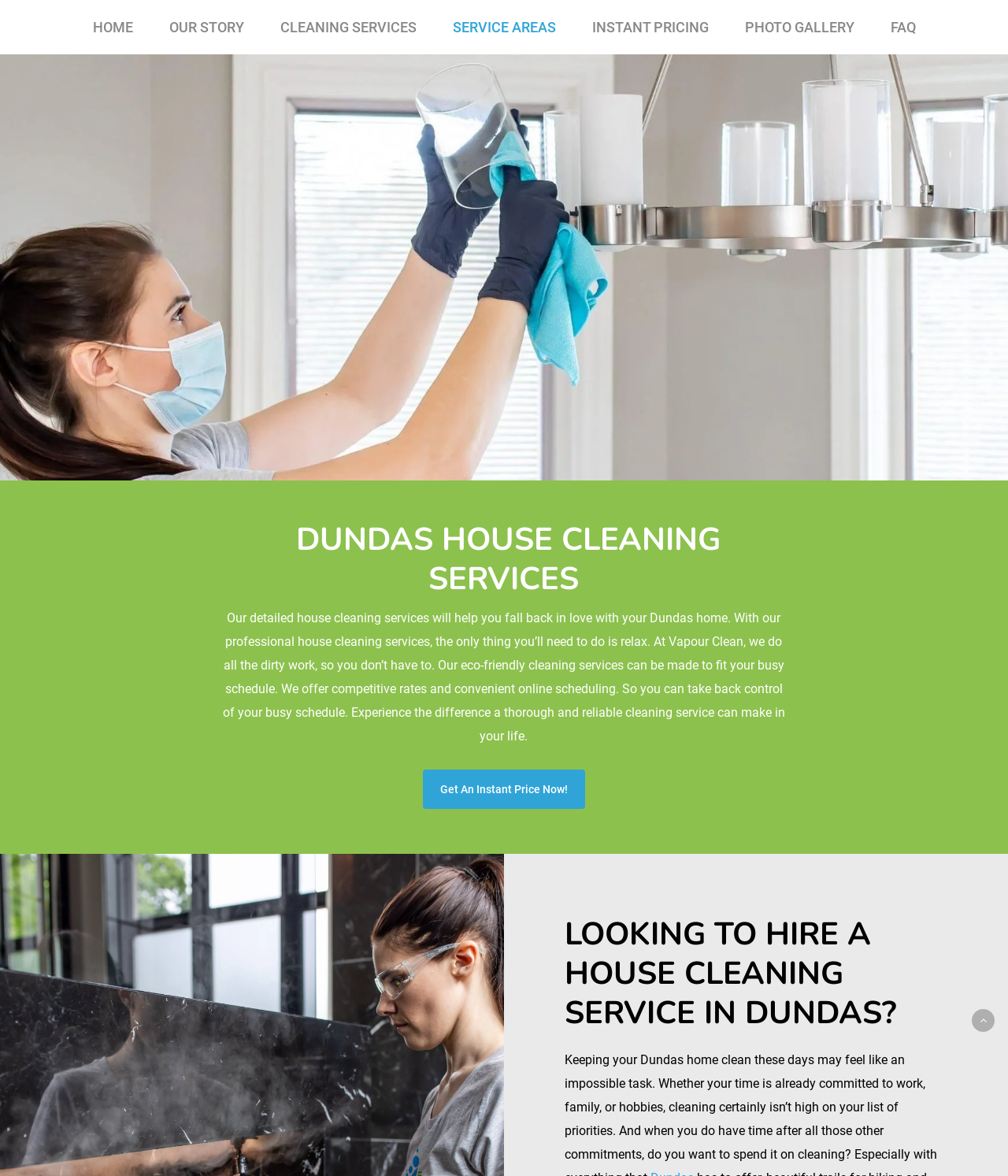Locate the bounding box coordinates of the element I should click to achieve the following instruction: "go to home page".

[0.076, 0.013, 0.147, 0.046]